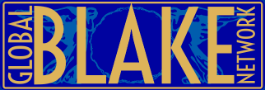Explain the image in a detailed and thorough manner.

The image features the logo of the Global Blake Network, a collaboration of scholars and artists dedicated to exploring the influence and legacy of William Blake. The logo showcases the name "GLOBAL BLAKE NETWORK" prominently in bold, golden letters against a deep blue background, with abstract artistic elements reflecting Blake's creative spirit. This network emerged from an international conference in 2022 and has since developed into a platform for seminars and online resources, emphasizing Blake's impact on literature and culture across diverse contexts.